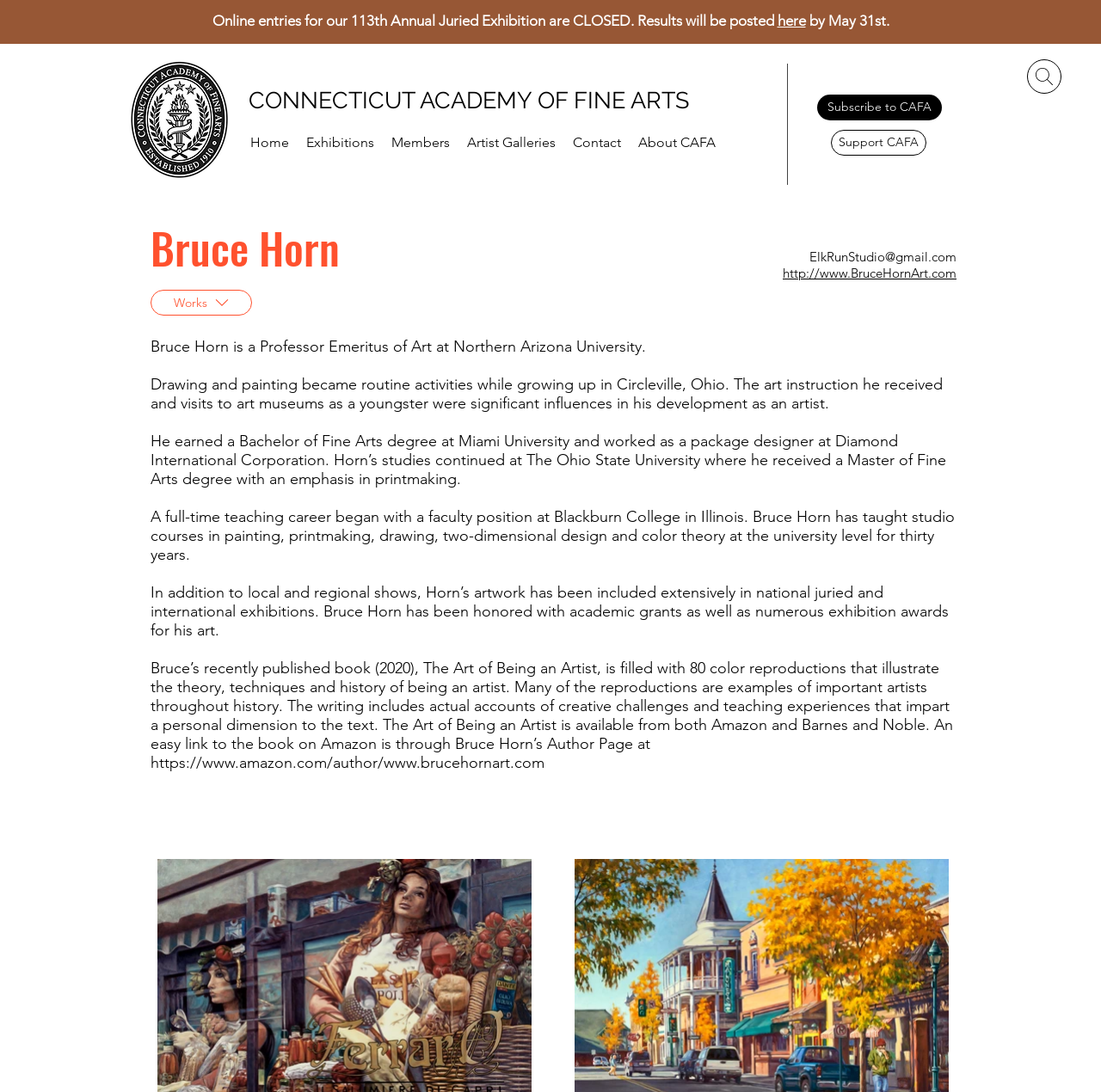Identify and provide the text content of the webpage's primary headline.

Online entries for our 113th Annual Juried Exhibition are CLOSED. Results will be posted here by May 31st.